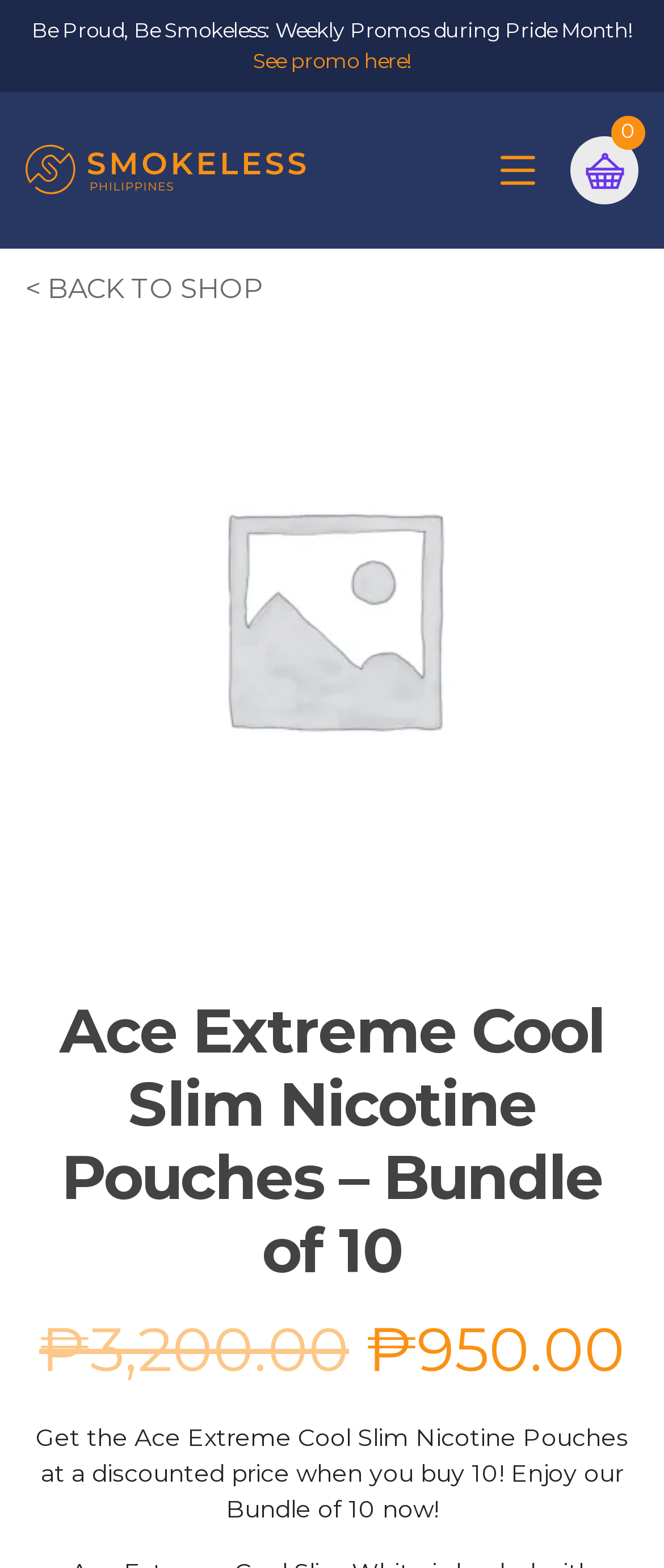Locate the bounding box coordinates of the area to click to fulfill this instruction: "Visit my account". The bounding box should be presented as four float numbers between 0 and 1, in the order [left, top, right, bottom].

[0.006, 0.13, 0.962, 0.173]